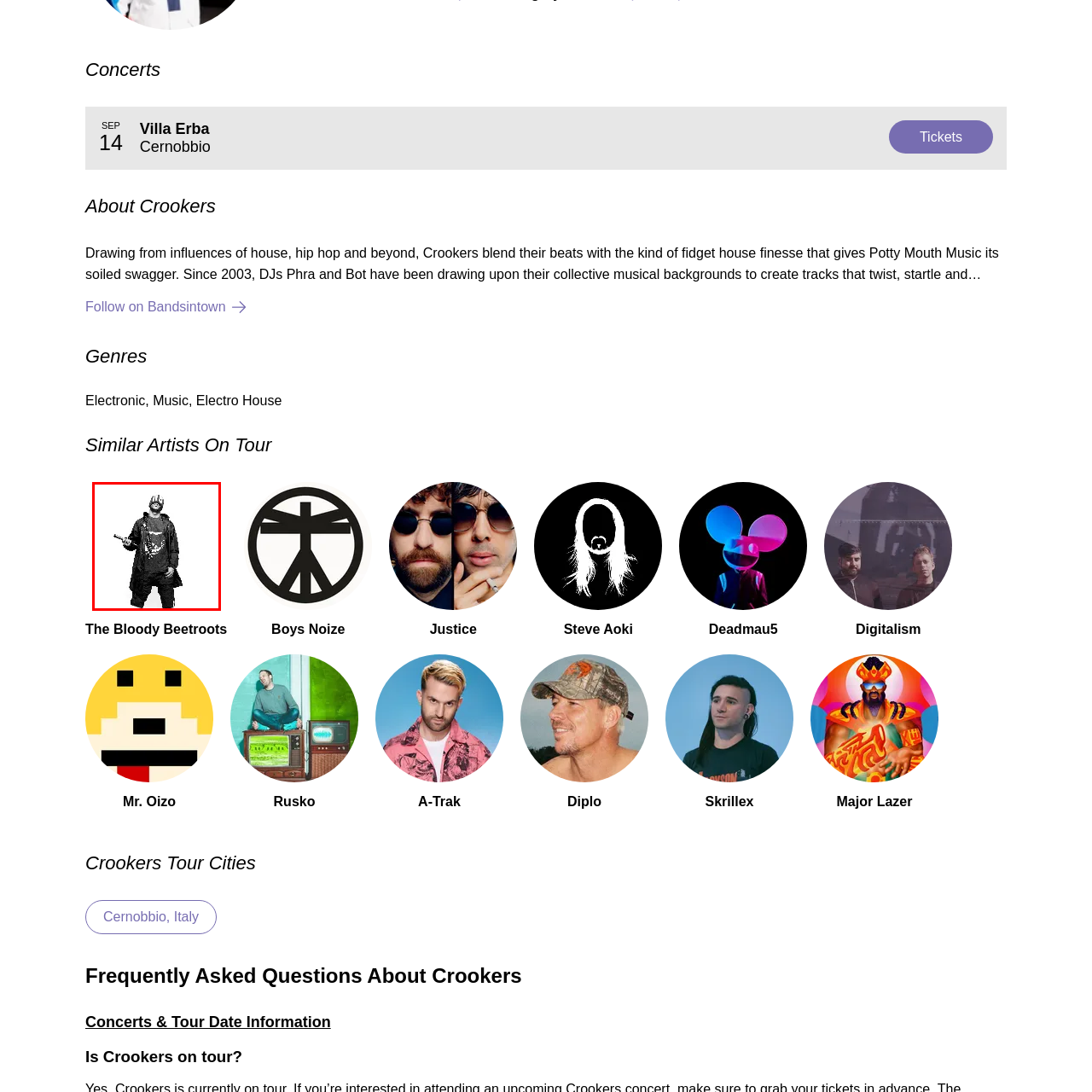Provide a thorough description of the scene depicted within the red bounding box.

The image features a striking monochrome portrait of an artist, known for their edgy style and energetic performances. The figure stands confidently, dressed in a loose, oversized outfit consisting of a long black coat and dark shorts, creating a bold silhouette. Their face is partially obscured by a distinctive mask with stylized lines, contributing to a mysterious and rebellious aesthetic. In one hand, they hold a prop that resembles a toy weapon, enhancing the provocative and artistic expression. This image aligns with the dynamic and unconventional world of electronic music, reminiscent of artists like The Bloody Beetroots, who are noted for their energetic blend of genres and striking visual identities. The context suggests a connection to the vibrant electronic music scene, evoking themes of creativity, individuality, and performance artistry.